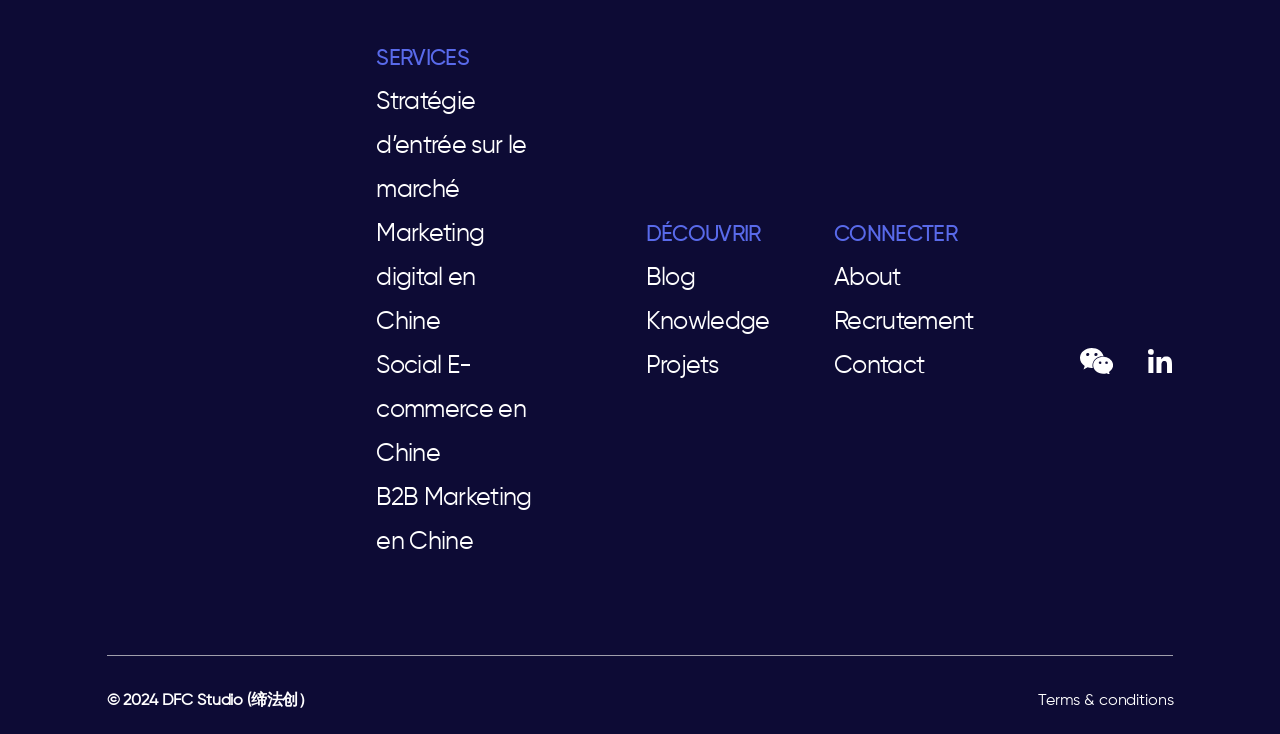Please find the bounding box coordinates for the clickable element needed to perform this instruction: "Connect with us".

[0.651, 0.305, 0.748, 0.335]